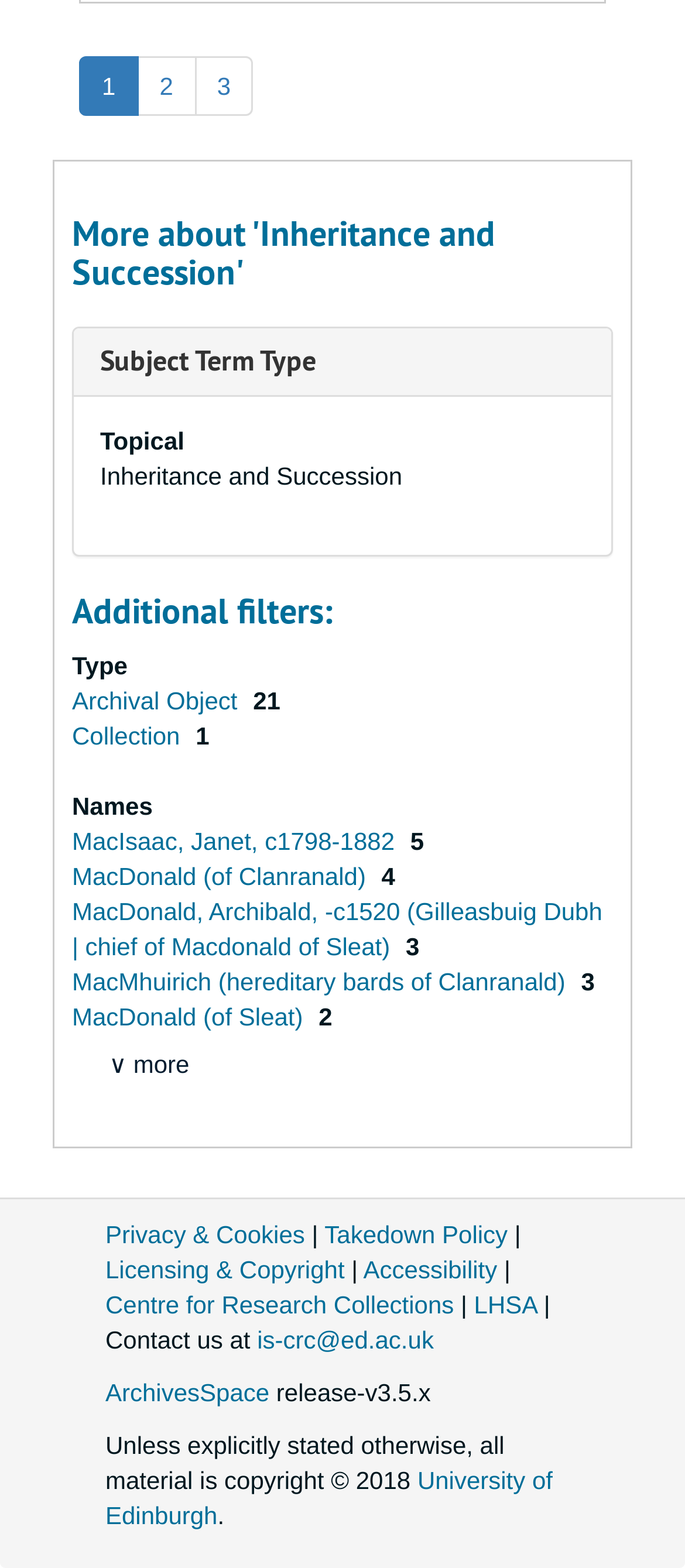What is the email address to contact the Centre for Research Collections?
Use the image to give a comprehensive and detailed response to the question.

I found the answer by looking at the static text 'Contact us at' and the link 'is-crc@ed.ac.uk' next to it.